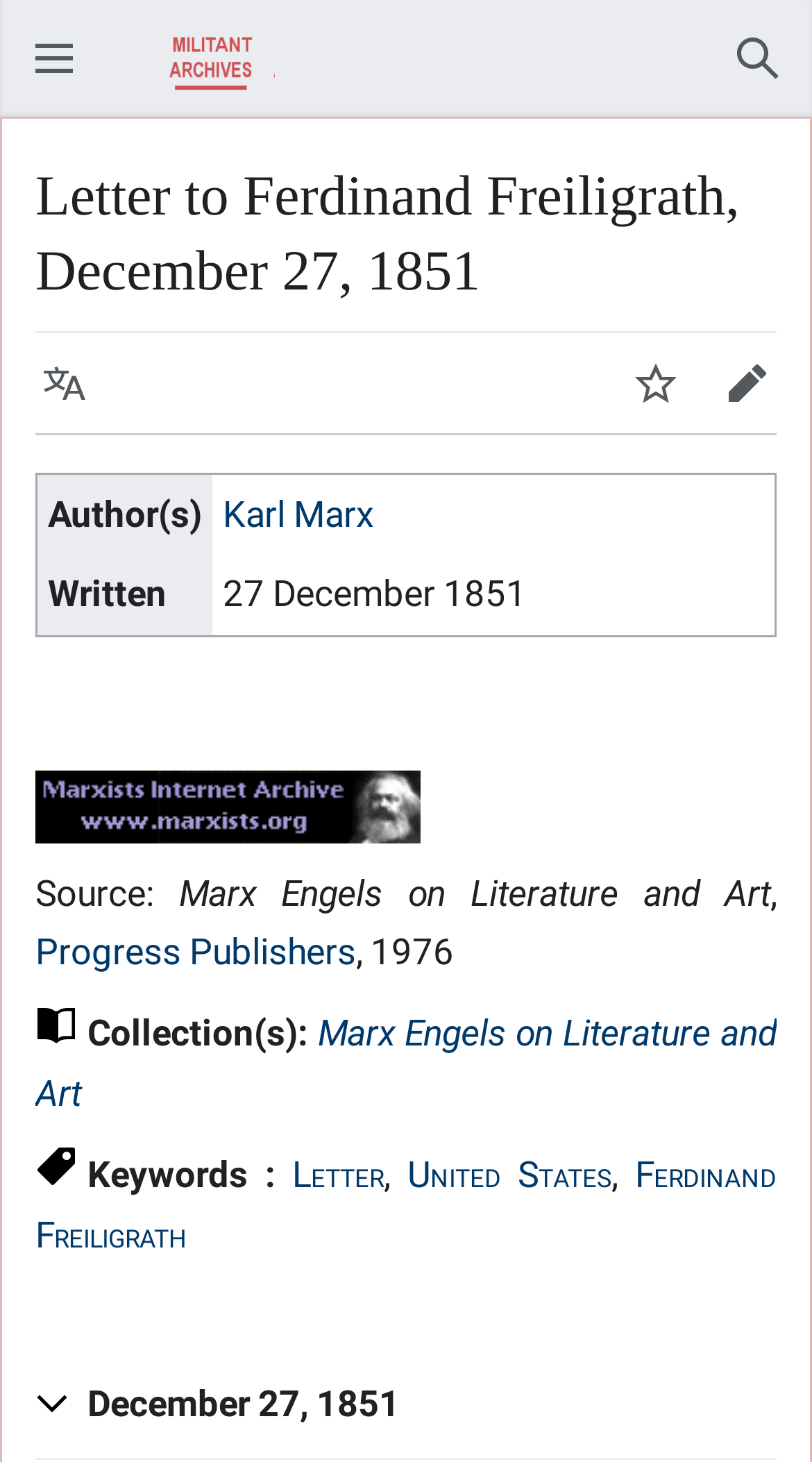Please identify the bounding box coordinates of the clickable area that will fulfill the following instruction: "Search". The coordinates should be in the format of four float numbers between 0 and 1, i.e., [left, top, right, bottom].

[0.877, 0.009, 0.99, 0.071]